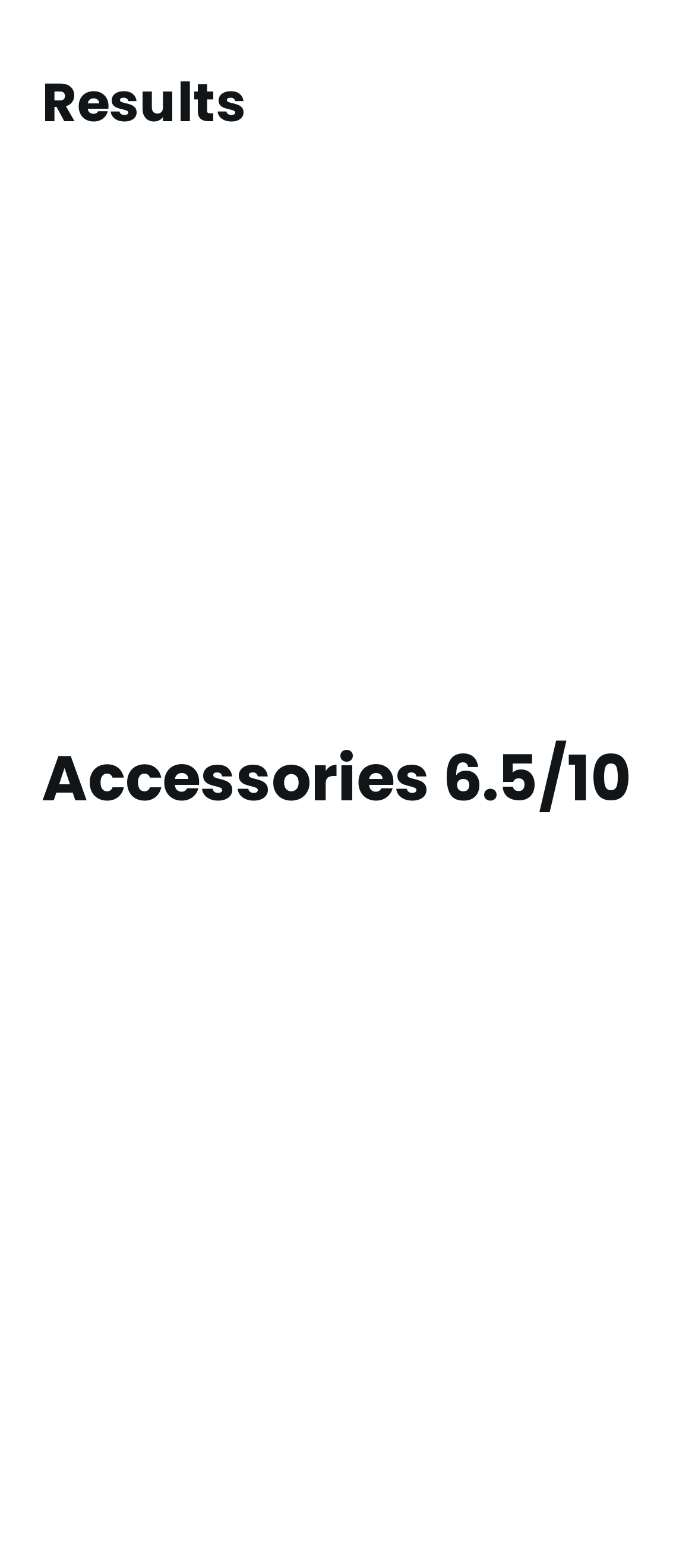How many images of Breville oven are shown?
Answer the question with a detailed explanation, including all necessary information.

There are four images of Breville oven products, each showing a different feature or function, such as roasting, pizza, slow cooking, and baking.